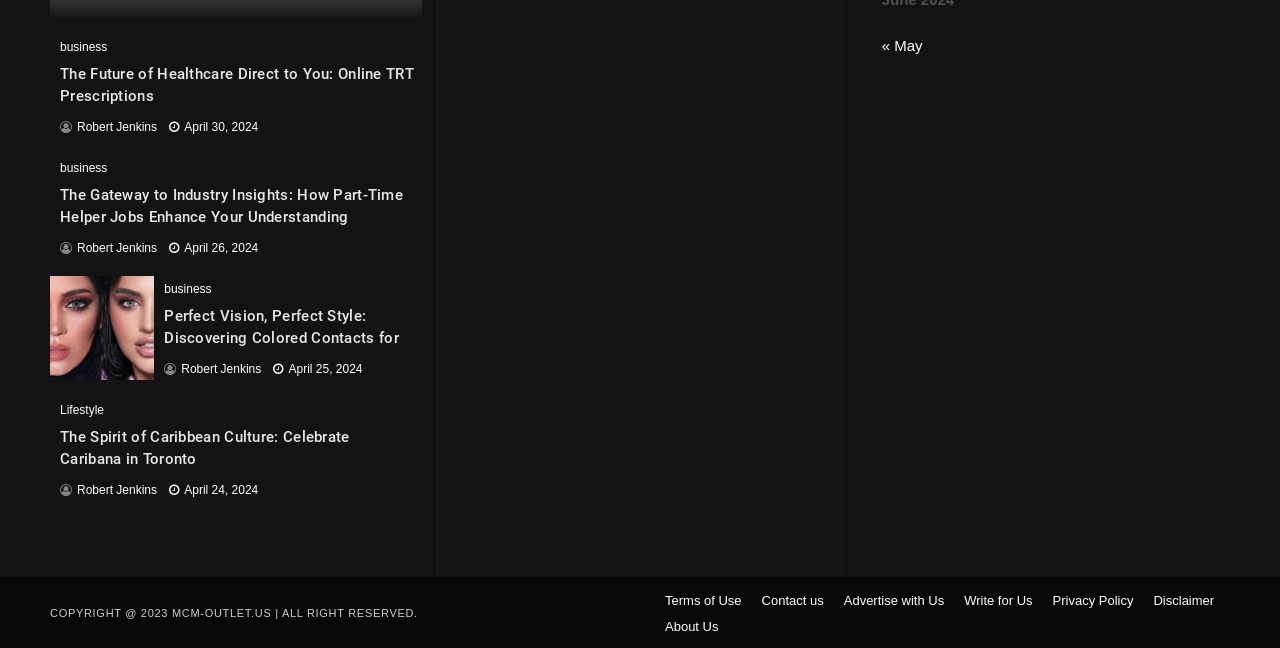Please find the bounding box for the following UI element description. Provide the coordinates in (top-left x, top-left y, bottom-right x, bottom-right y) format, with values between 0 and 1: April 30, 2024April 30, 2024

[0.132, 0.185, 0.202, 0.207]